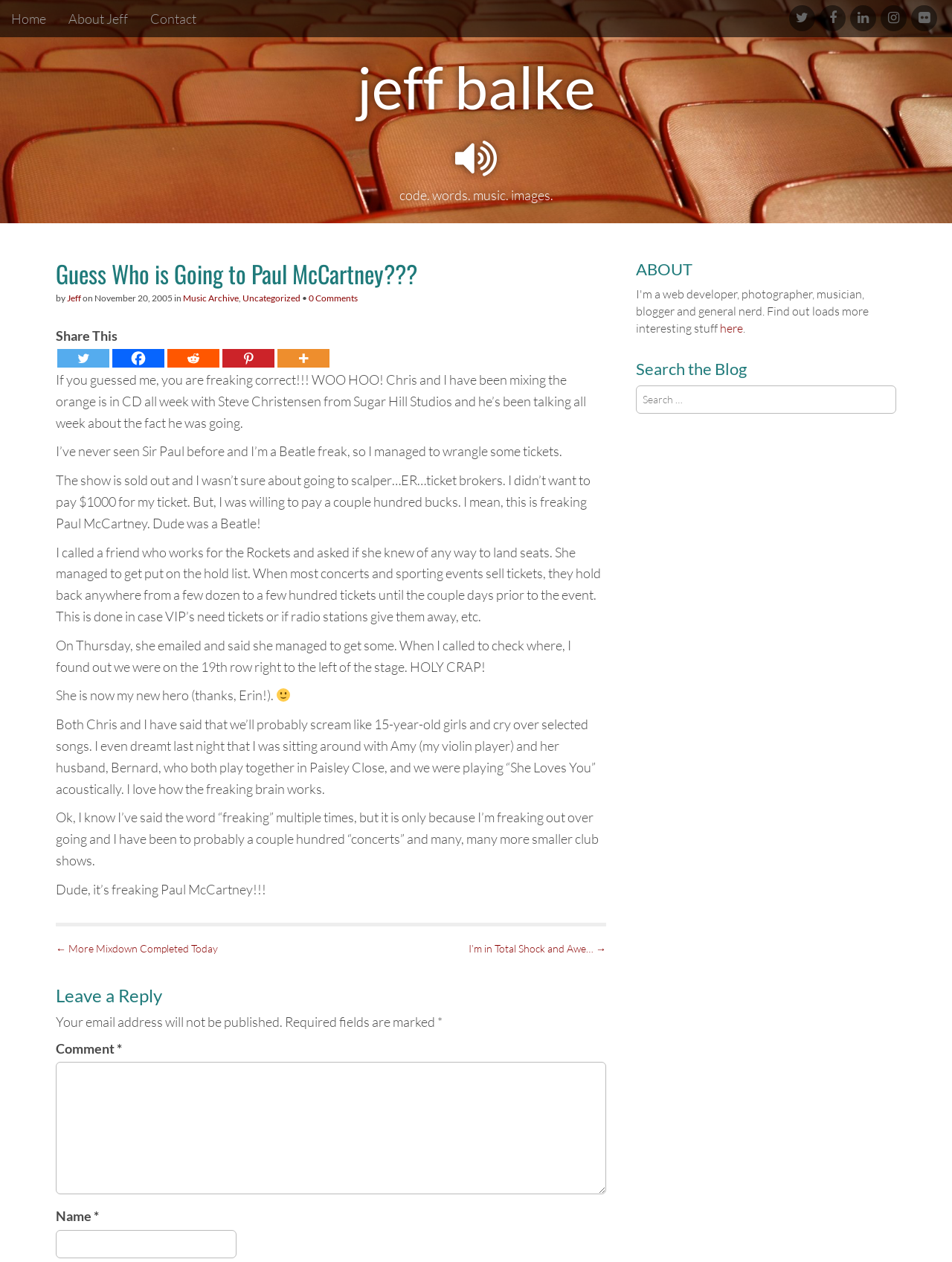Locate the bounding box coordinates of the clickable area to execute the instruction: "Click on the 'Home' link". Provide the coordinates as four float numbers between 0 and 1, represented as [left, top, right, bottom].

[0.0, 0.0, 0.06, 0.029]